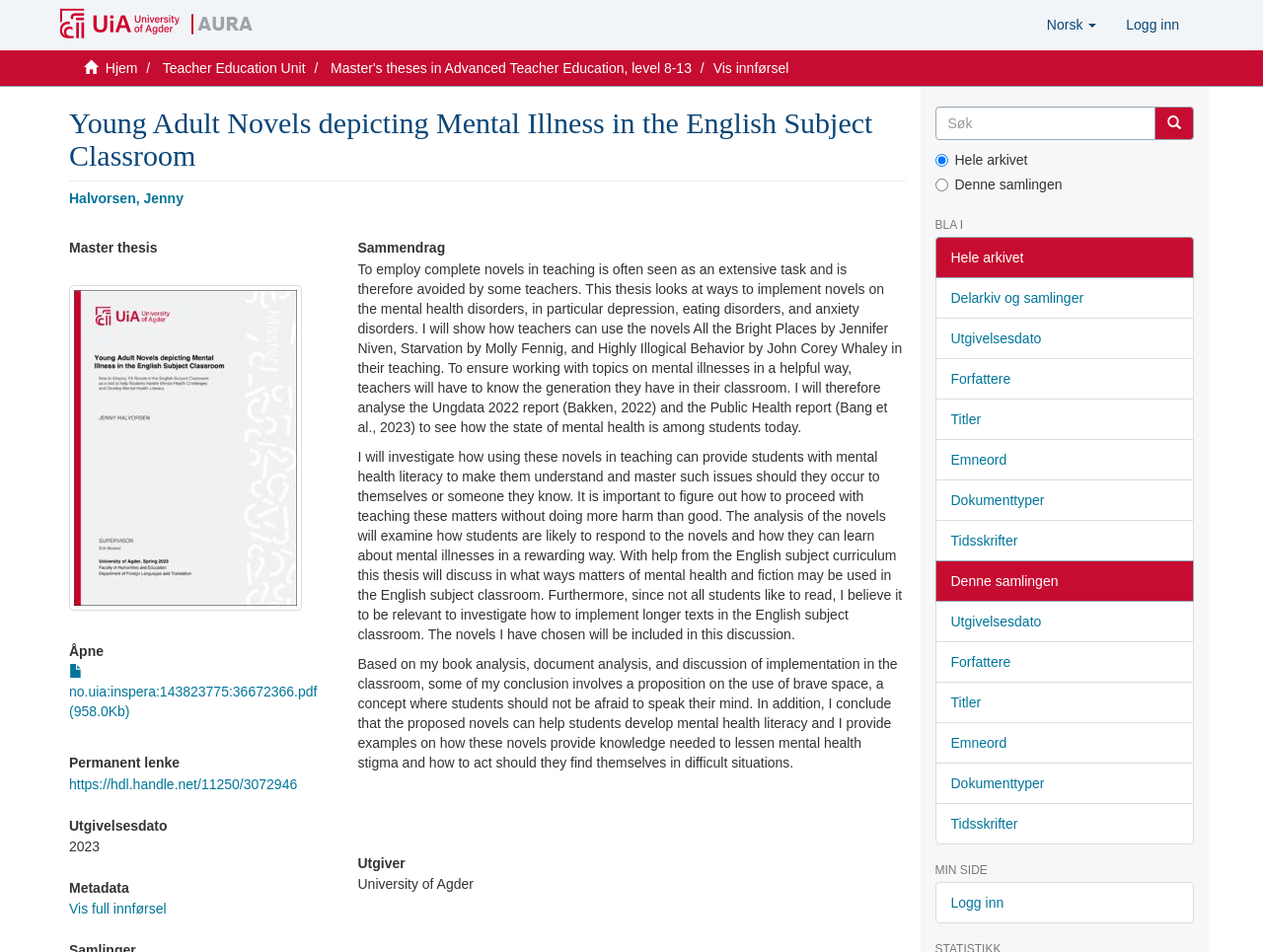Given the element description Tidsskrifter, specify the bounding box coordinates of the corresponding UI element in the format (top-left x, top-left y, bottom-right x, bottom-right y). All values must be between 0 and 1.

[0.74, 0.844, 0.945, 0.887]